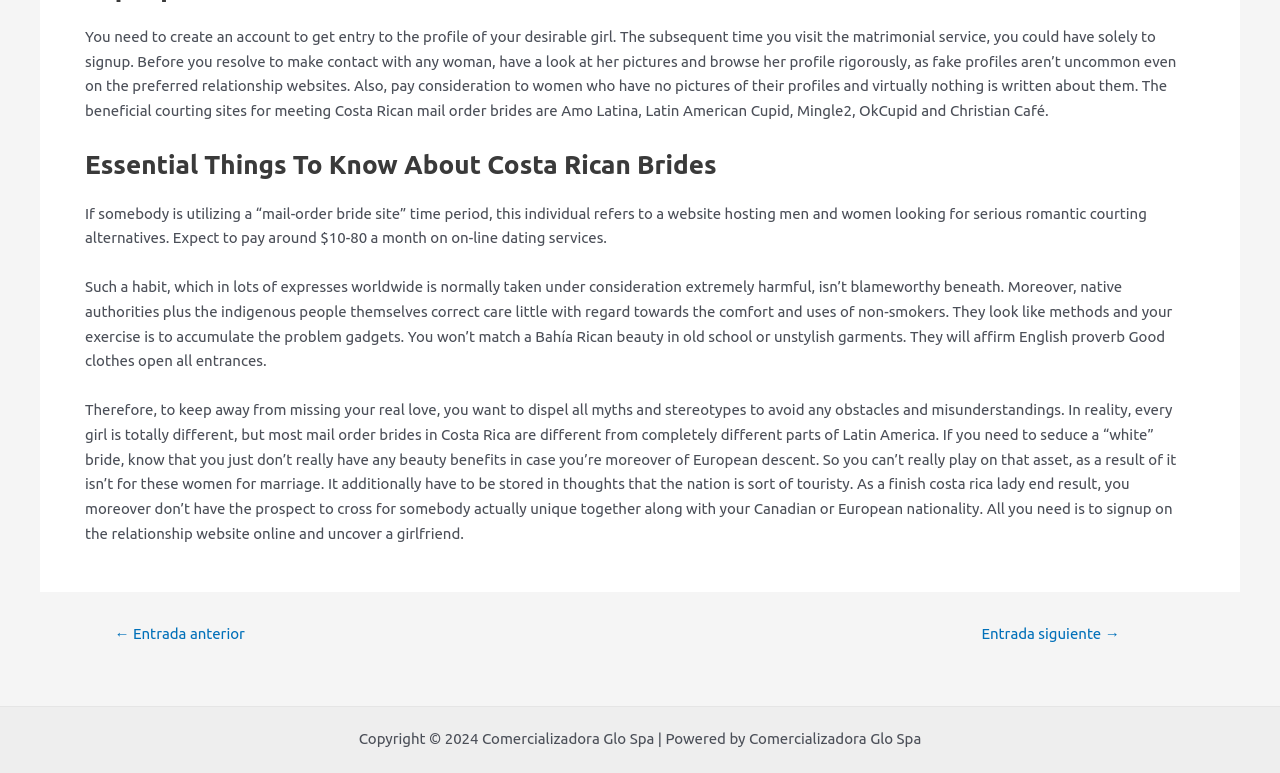What is the recommended approach to avoid fake profiles?
Give a single word or phrase as your answer by examining the image.

Check pictures and profile carefully